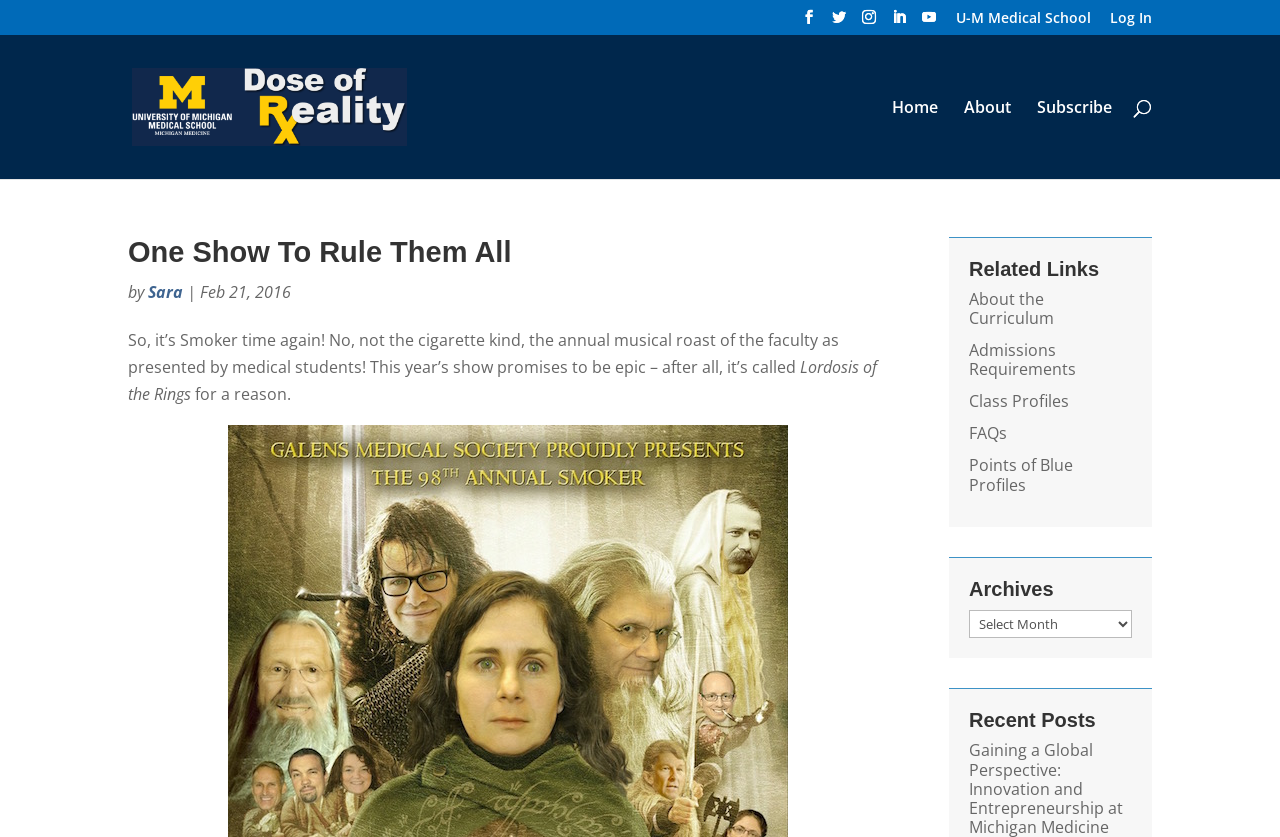Ascertain the bounding box coordinates for the UI element detailed here: "About the Curriculum". The coordinates should be provided as [left, top, right, bottom] with each value being a float between 0 and 1.

[0.757, 0.344, 0.823, 0.393]